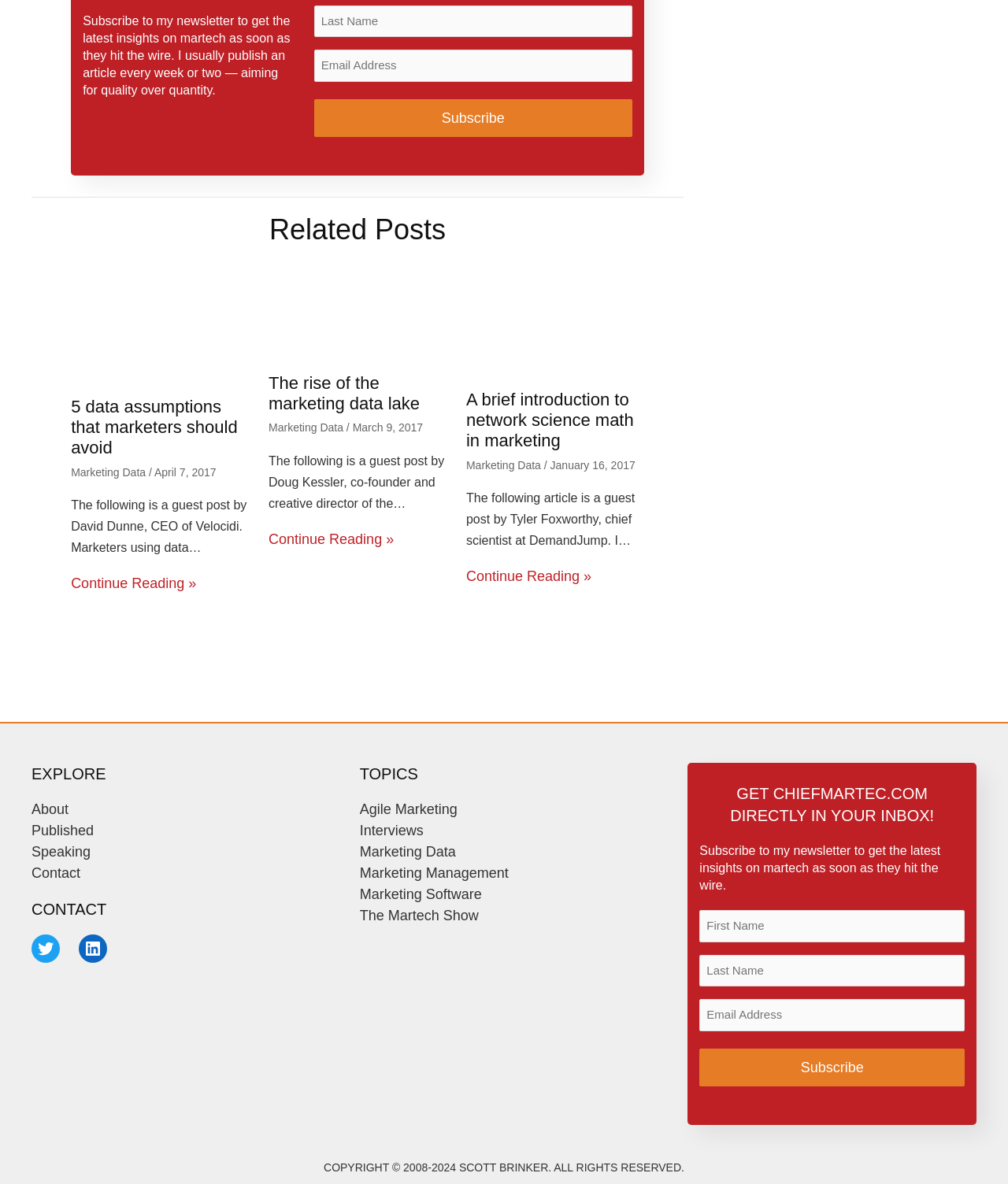Respond to the following question with a brief word or phrase:
What is the copyright year range?

2008-2024